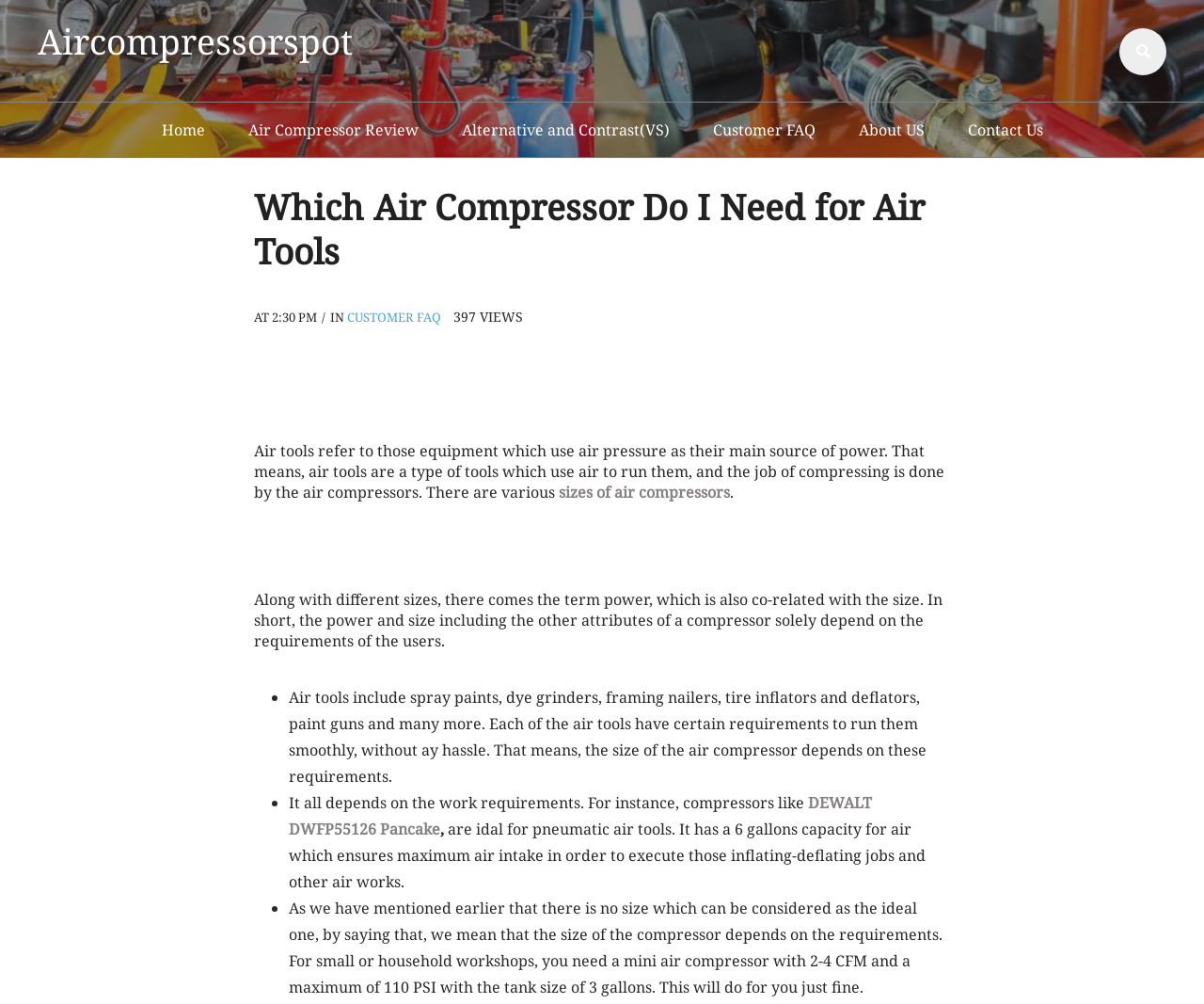Please answer the following query using a single word or phrase: 
What type of air tools require a compressor with a certain size?

Pneumatic air tools